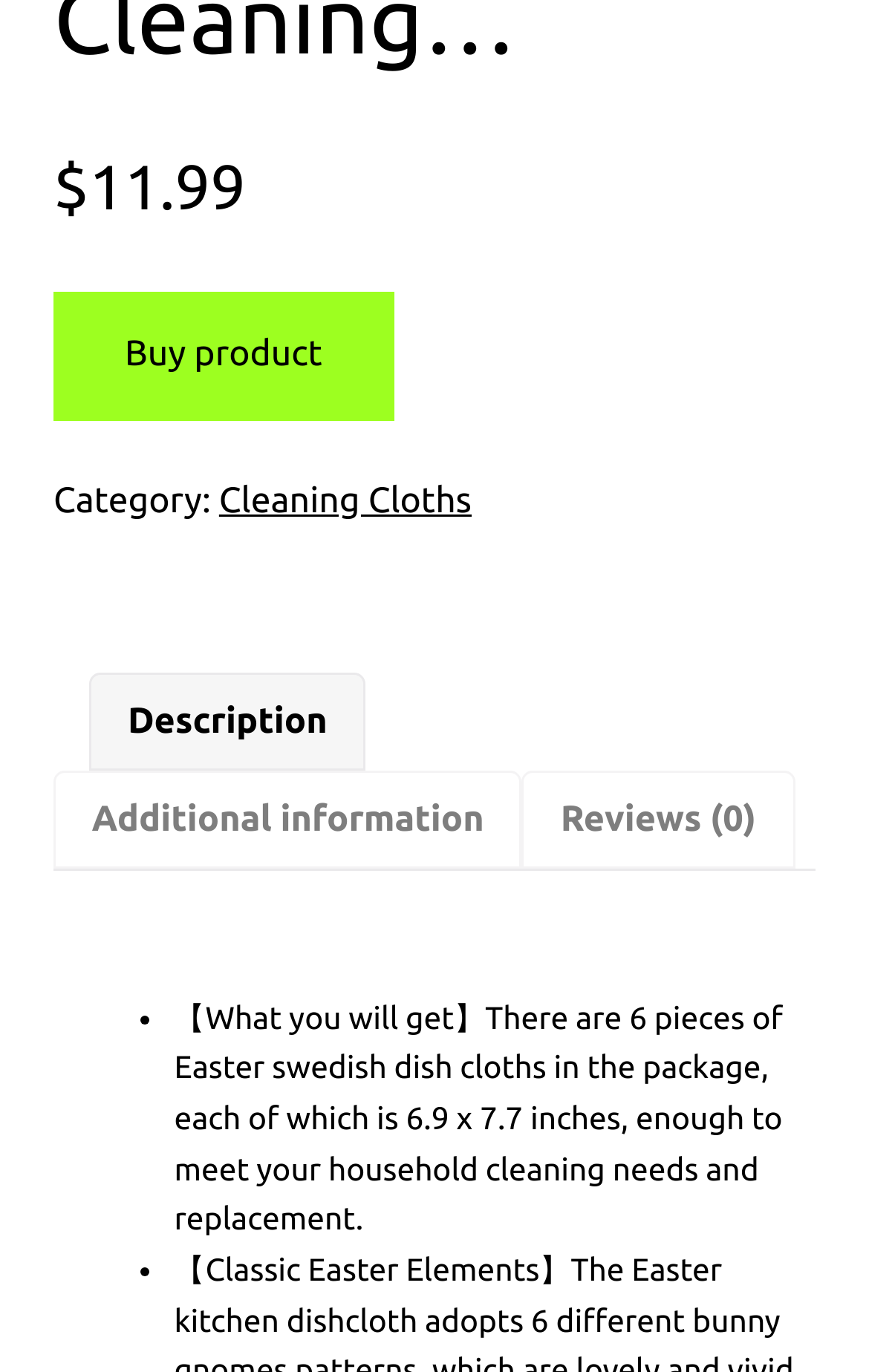How many reviews are there for the product?
Please give a detailed and elaborate answer to the question based on the image.

The number of reviews is mentioned as 'Reviews (0)' in the tab element with bounding box coordinates [0.601, 0.562, 0.914, 0.634].